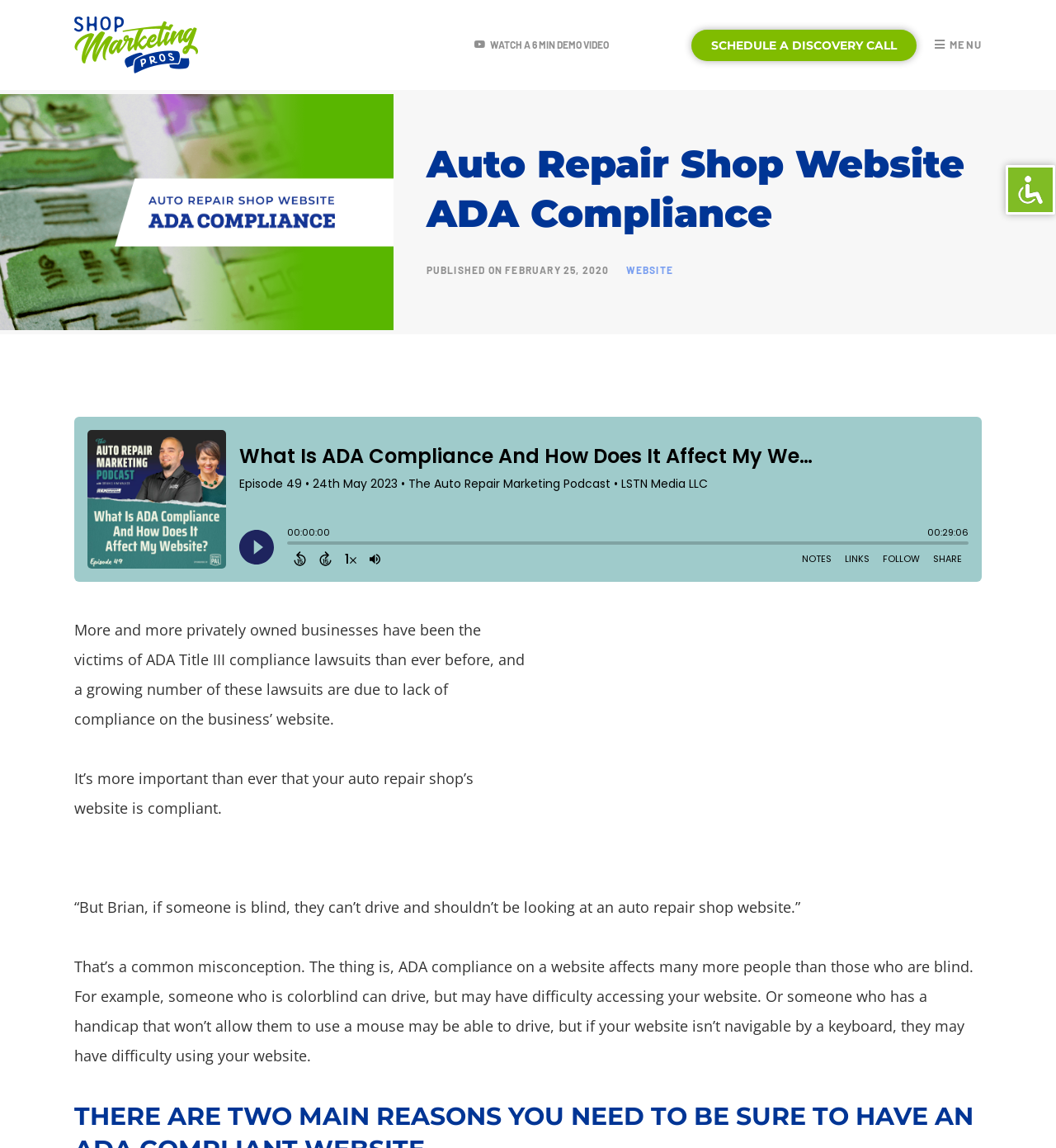What is the logo of Shop Marketing Pros?
Please give a detailed and thorough answer to the question, covering all relevant points.

The logo of Shop Marketing Pros is a green and blue logo, which is an image element located at the top left corner of the webpage, with a bounding box of [0.07, 0.014, 0.187, 0.064].